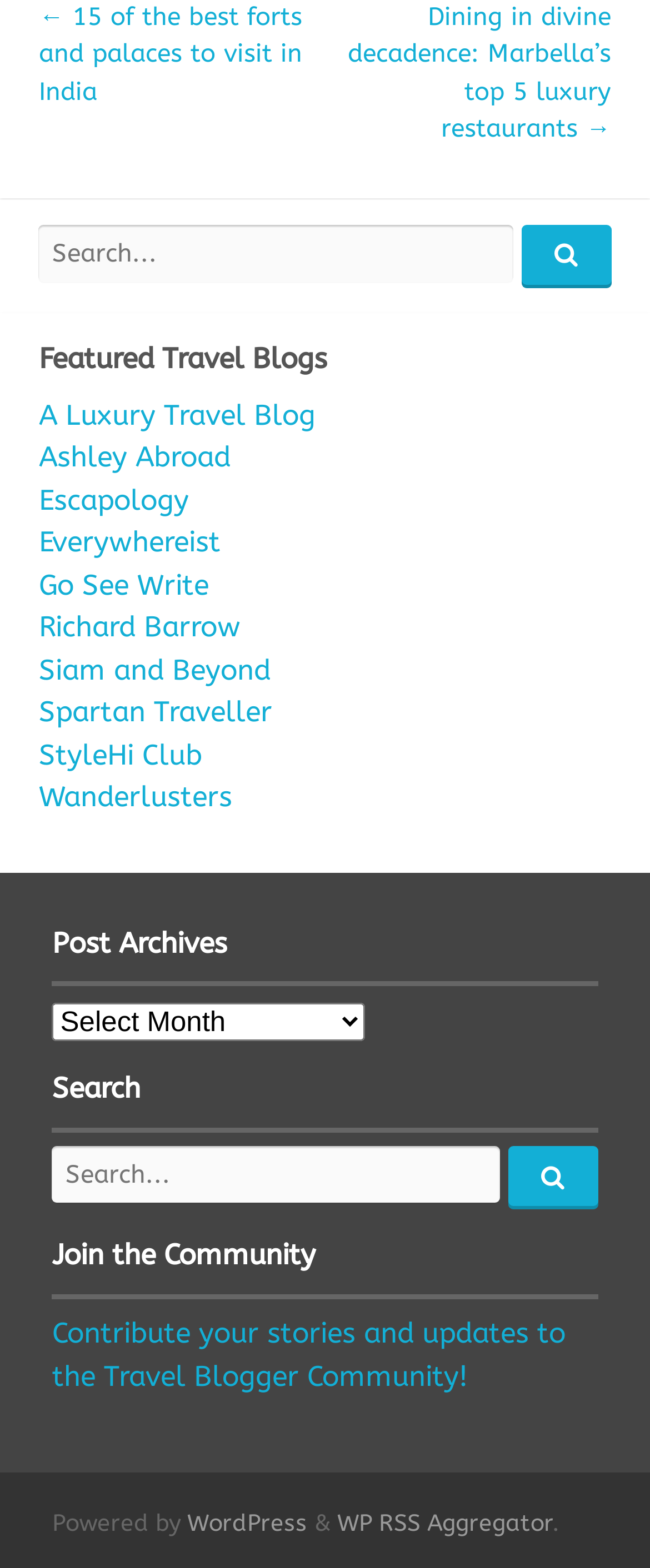Answer with a single word or phrase: 
What is the purpose of the search box?

Search for travel blogs